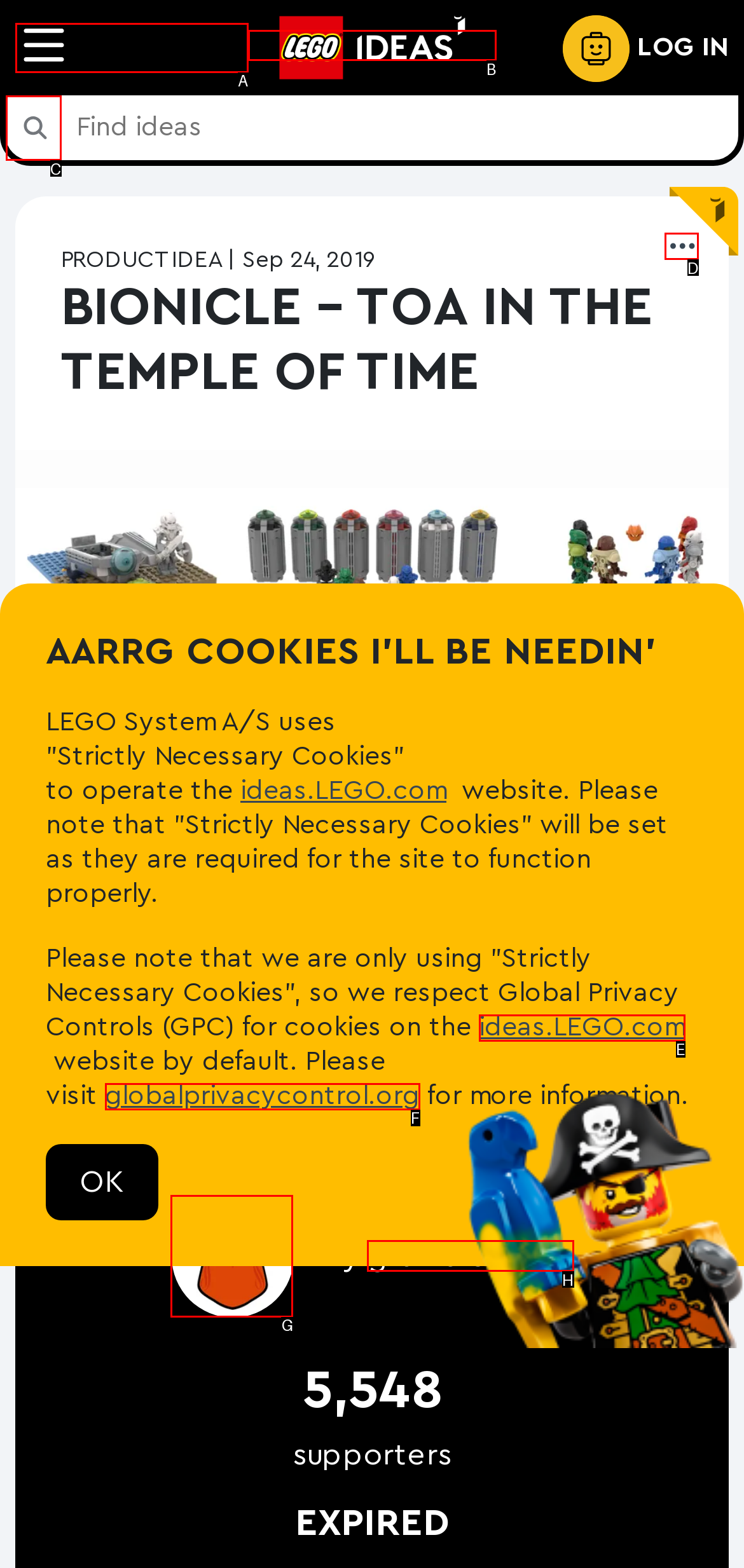Point out which UI element to click to complete this task: Visit the profile of grumblebricks
Answer with the letter corresponding to the right option from the available choices.

H